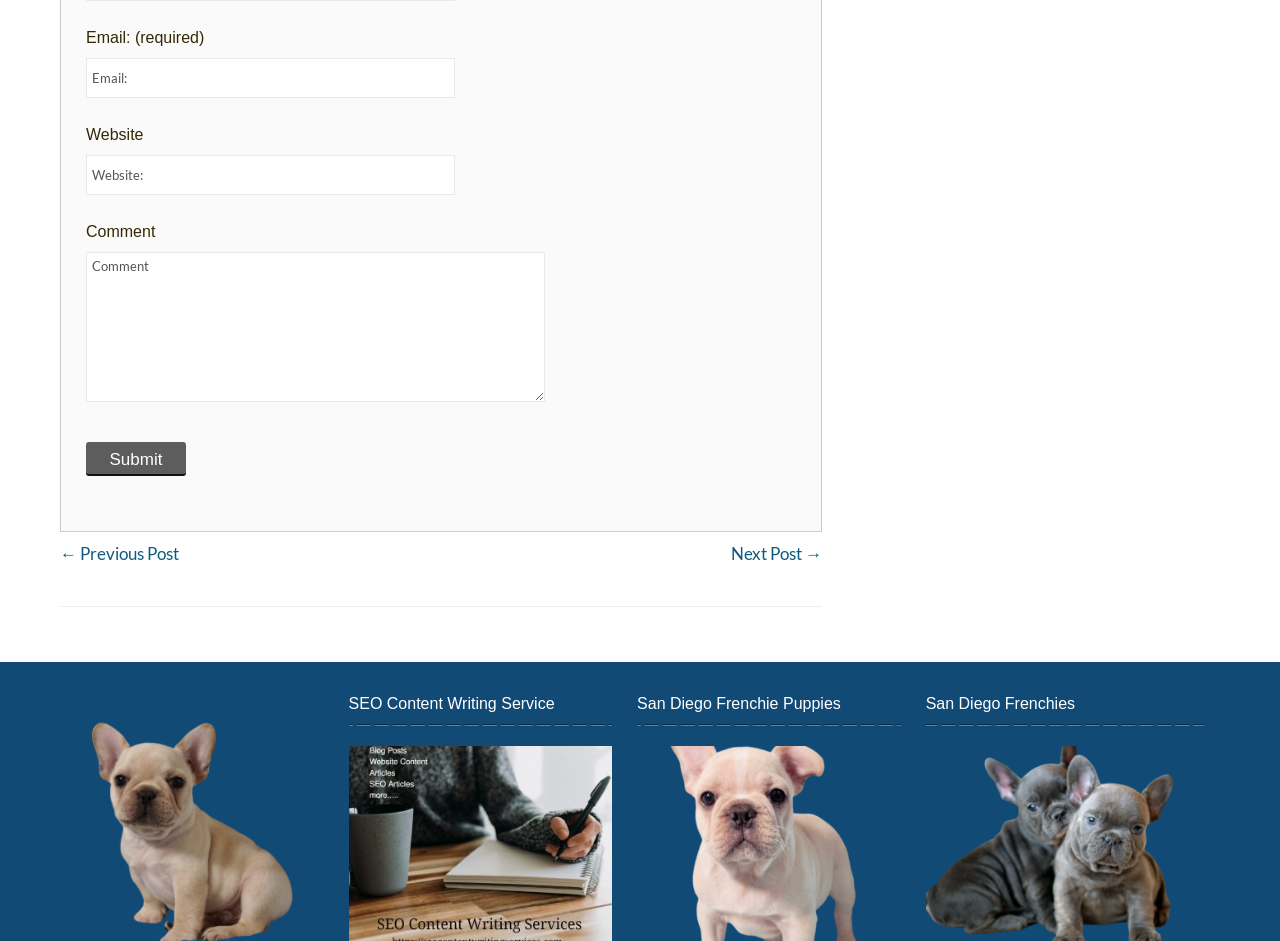Locate the bounding box coordinates of the element that needs to be clicked to carry out the instruction: "View previous post". The coordinates should be given as four float numbers ranging from 0 to 1, i.e., [left, top, right, bottom].

[0.047, 0.577, 0.14, 0.6]